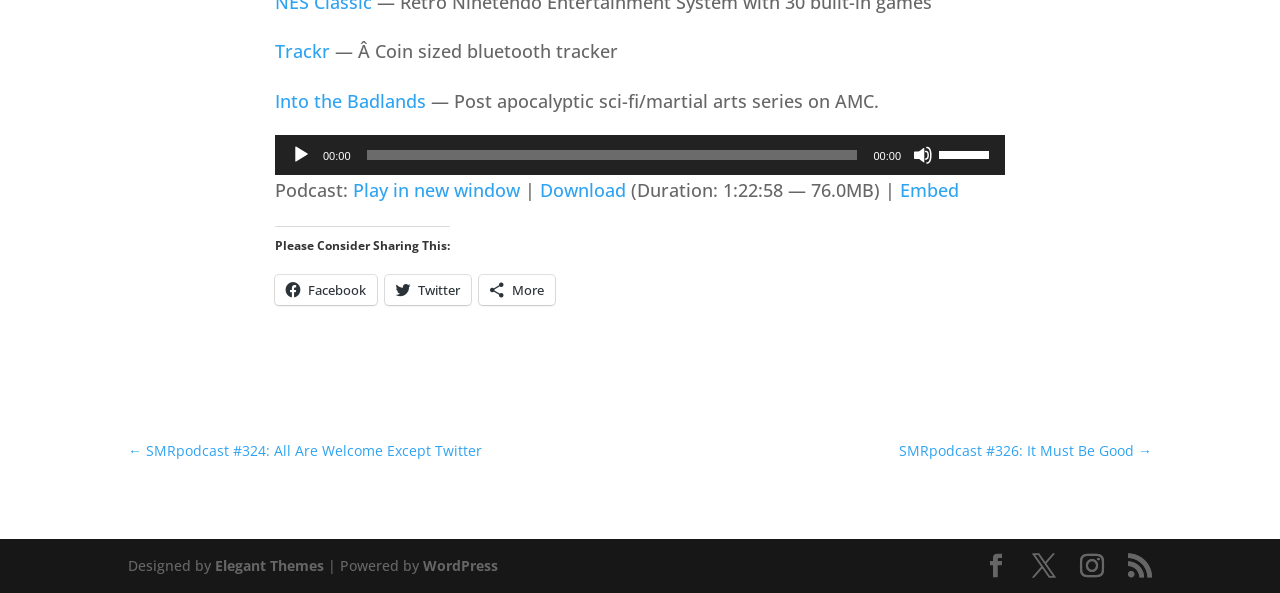What is the text of the first link?
Please provide a single word or phrase answer based on the image.

Trackr